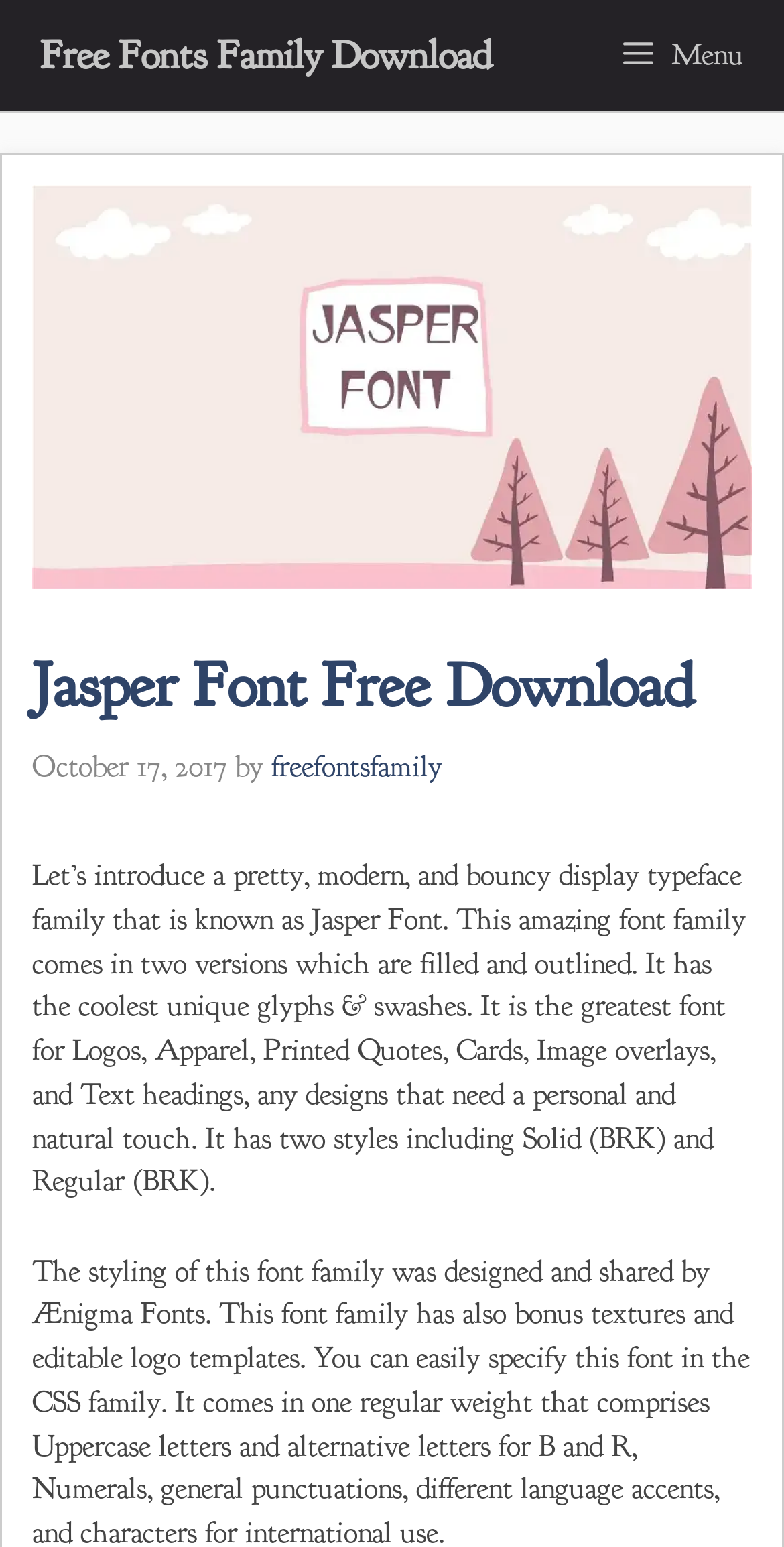Produce an elaborate caption capturing the essence of the webpage.

The webpage is about introducing the Jasper Font, a modern and bouncy display typeface family. At the top, there is a primary navigation bar with a link to "Free Fonts Family Download" and a button labeled "Menu" on the right side. Below the navigation bar, there is a large image showcasing the Jasper Font feature, taking up most of the width.

Underneath the image, there is a header section with a heading that reads "Jasper Font Free Download". Next to the heading, there is a timestamp indicating the date "October 17, 2017", followed by the text "by" and a link to "freefontsfamily".

Below the header section, there is a paragraph of text that describes the Jasper Font family, highlighting its unique features, such as its glyphs and swashes, and suggesting its suitability for various design applications, including logos, apparel, and text headings.